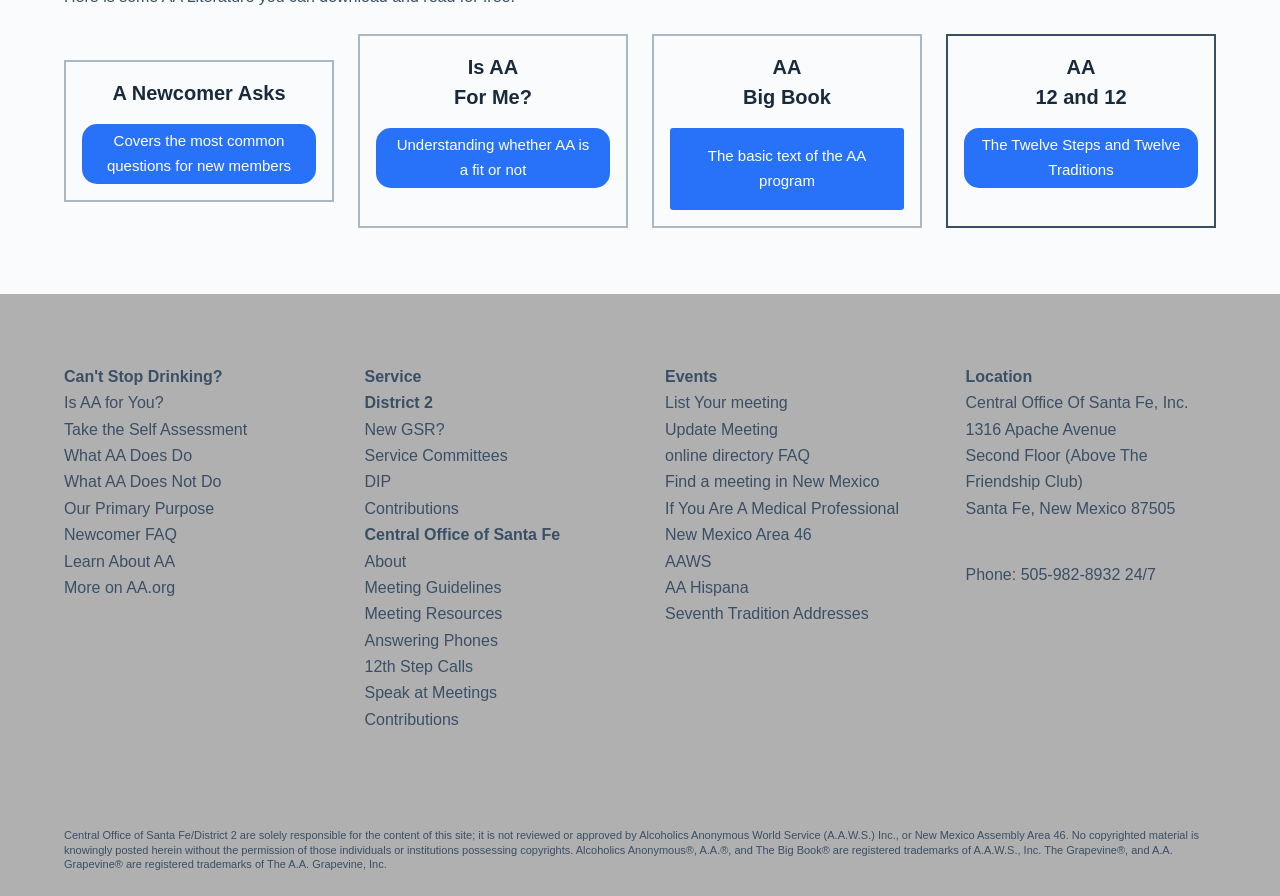Determine the bounding box coordinates of the region I should click to achieve the following instruction: "Find a meeting in New Mexico". Ensure the bounding box coordinates are four float numbers between 0 and 1, i.e., [left, top, right, bottom].

[0.52, 0.528, 0.687, 0.547]